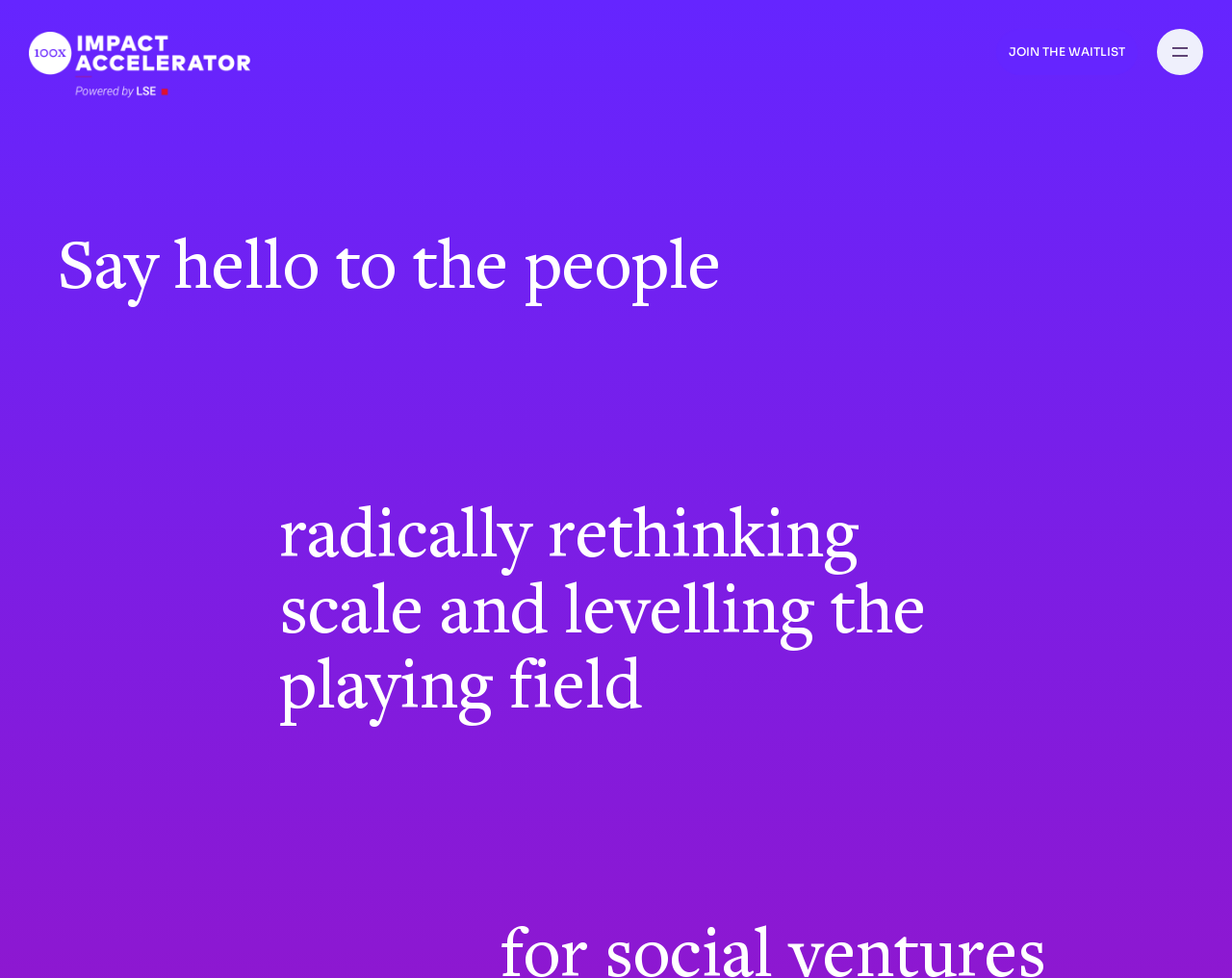What is the text above the 'JOIN THE WAITLIST' button?
Relying on the image, give a concise answer in one word or a brief phrase.

Say hello to the people